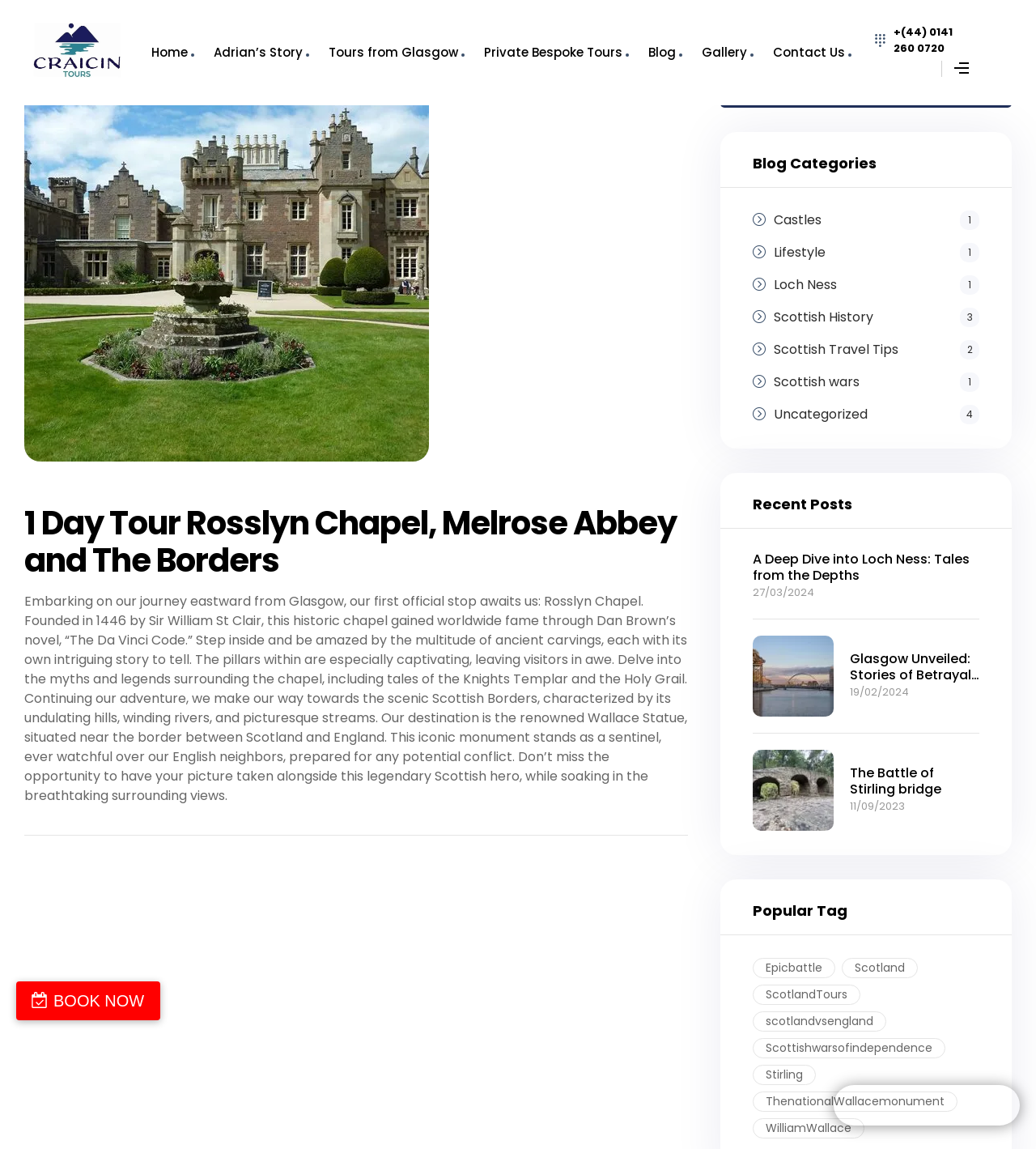How many blog categories are listed?
Please provide a comprehensive answer to the question based on the webpage screenshot.

I counted the number of links under the 'Blog Categories' heading and found 6 categories: Castles, Lifestyle, Loch Ness, Scottish History, Scottish Travel Tips, and Scottish wars.